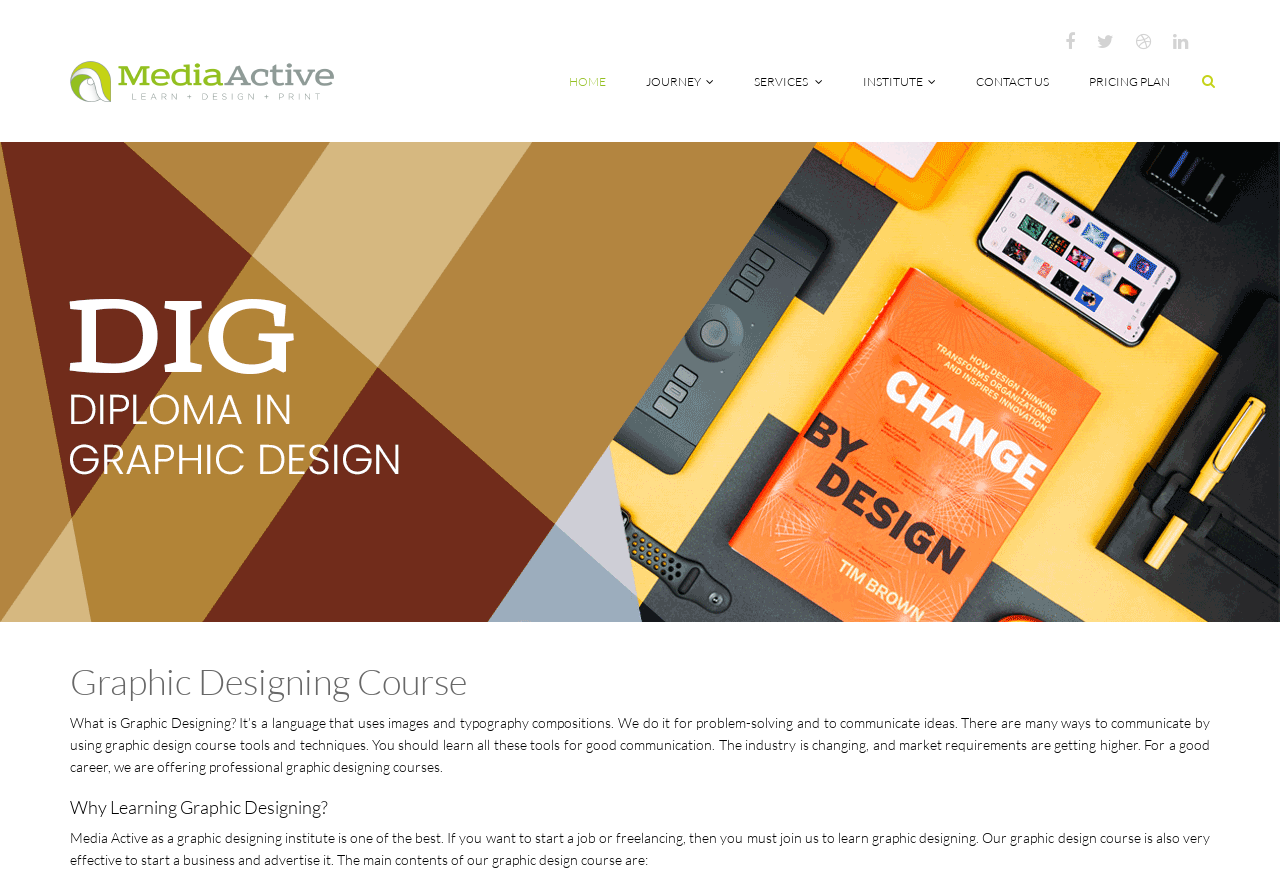Find the bounding box coordinates of the UI element according to this description: "Pricing and offers".

None